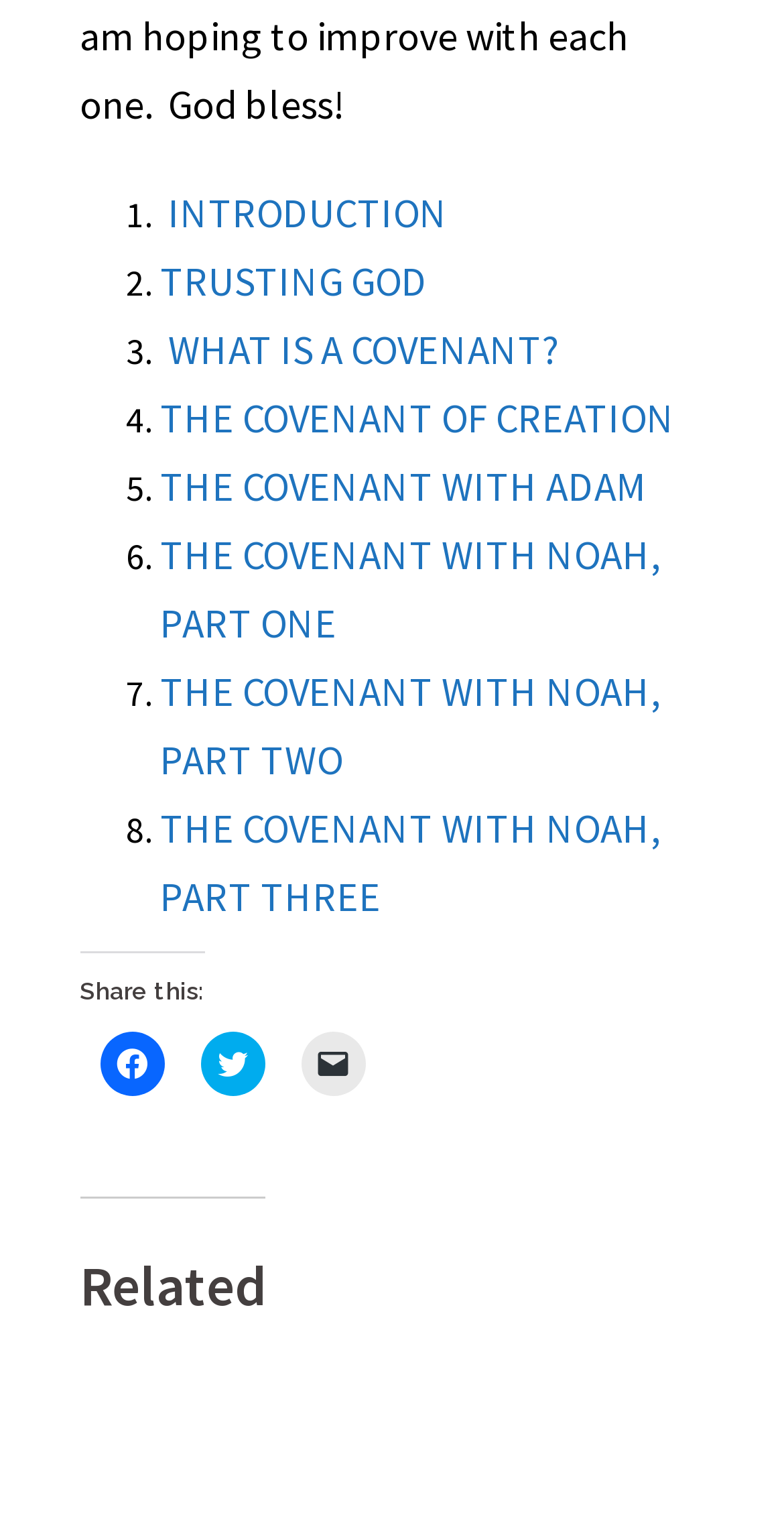How many list markers are there in the introduction section?
Provide a comprehensive and detailed answer to the question.

I counted the number of list markers in the introduction section, which are '1.', '2.', '3.', '4.', '5.', '6.', '7.', and '8.'.